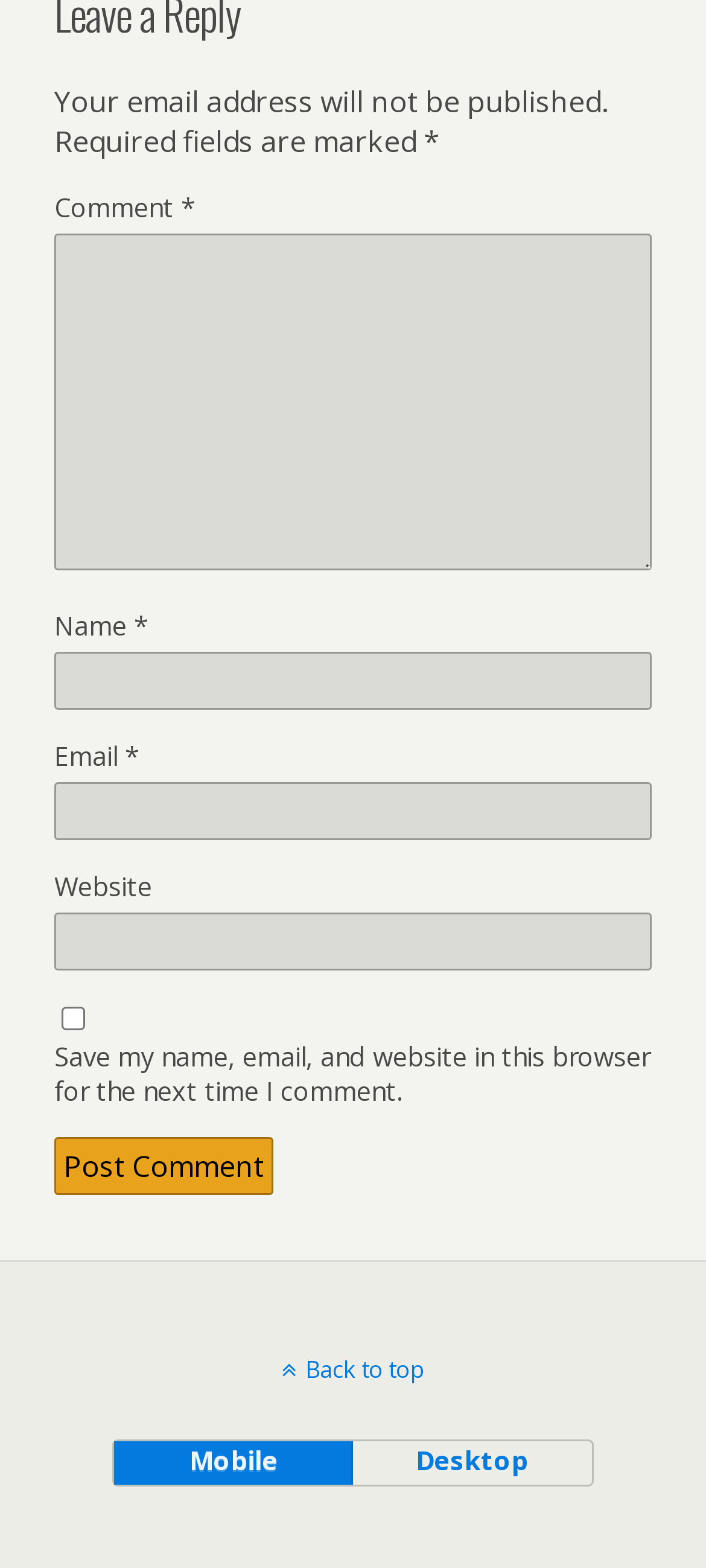Kindly determine the bounding box coordinates of the area that needs to be clicked to fulfill this instruction: "Type your name".

[0.077, 0.415, 0.923, 0.452]